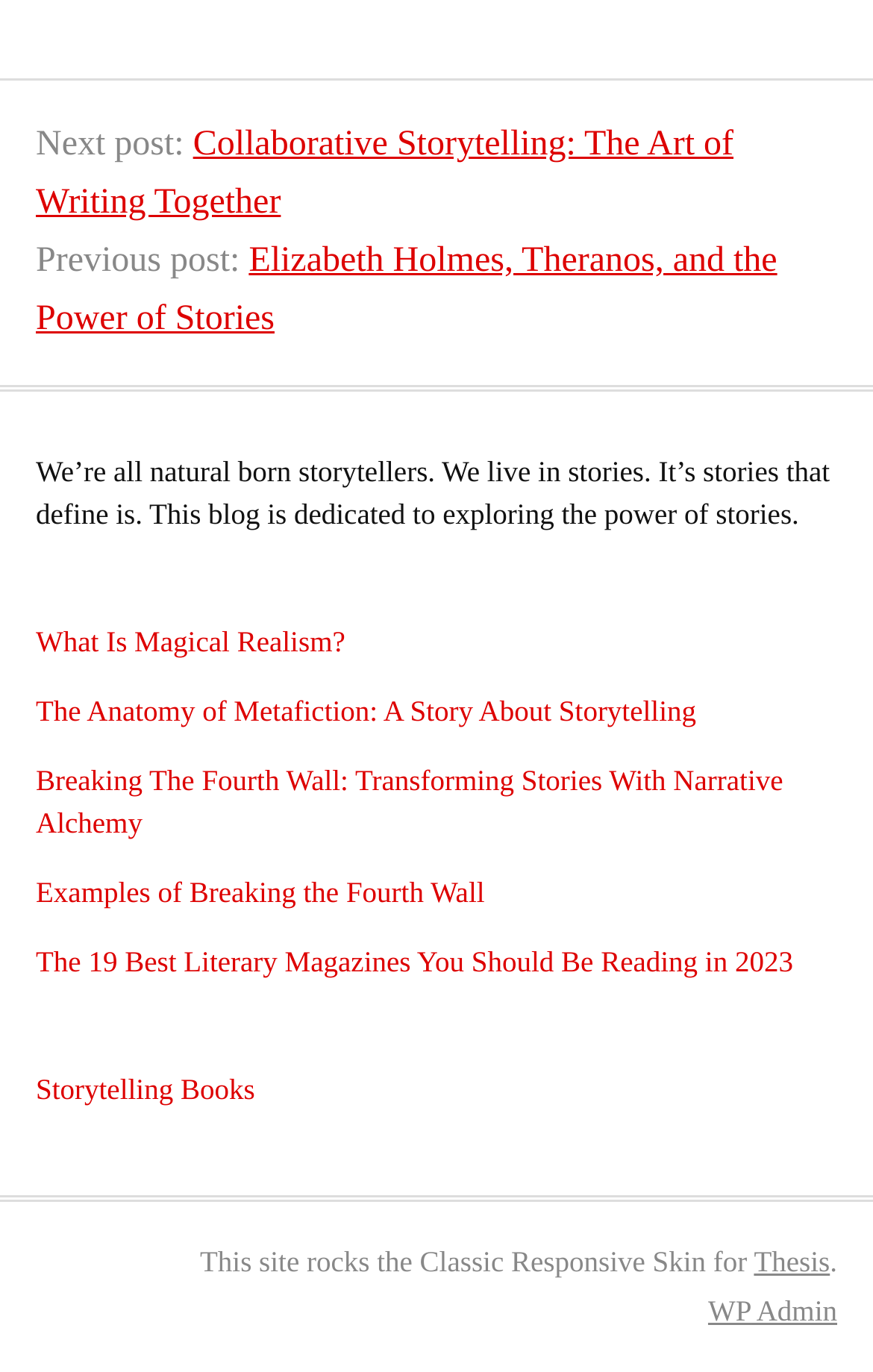What is the purpose of this blog?
Provide an in-depth and detailed answer to the question.

The static text 'We’re all natural born storytellers. We live in stories. It’s stories that define is. This blog is dedicated to exploring the power of stories.' suggests that the purpose of this blog is to explore the power of stories.